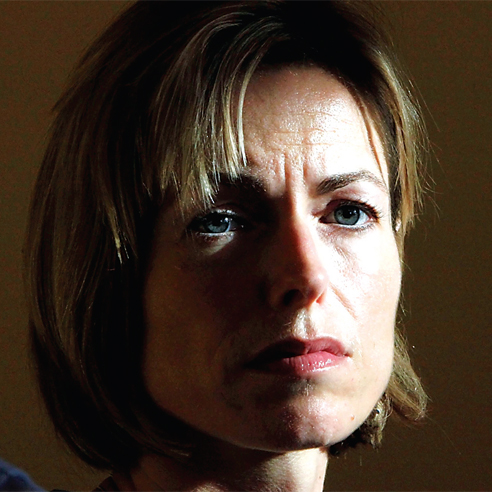What is the color of the woman's eyes?
Based on the image, answer the question with as much detail as possible.

The caption specifically states that the woman has 'intense blue eyes', which suggests that her eye color is blue.